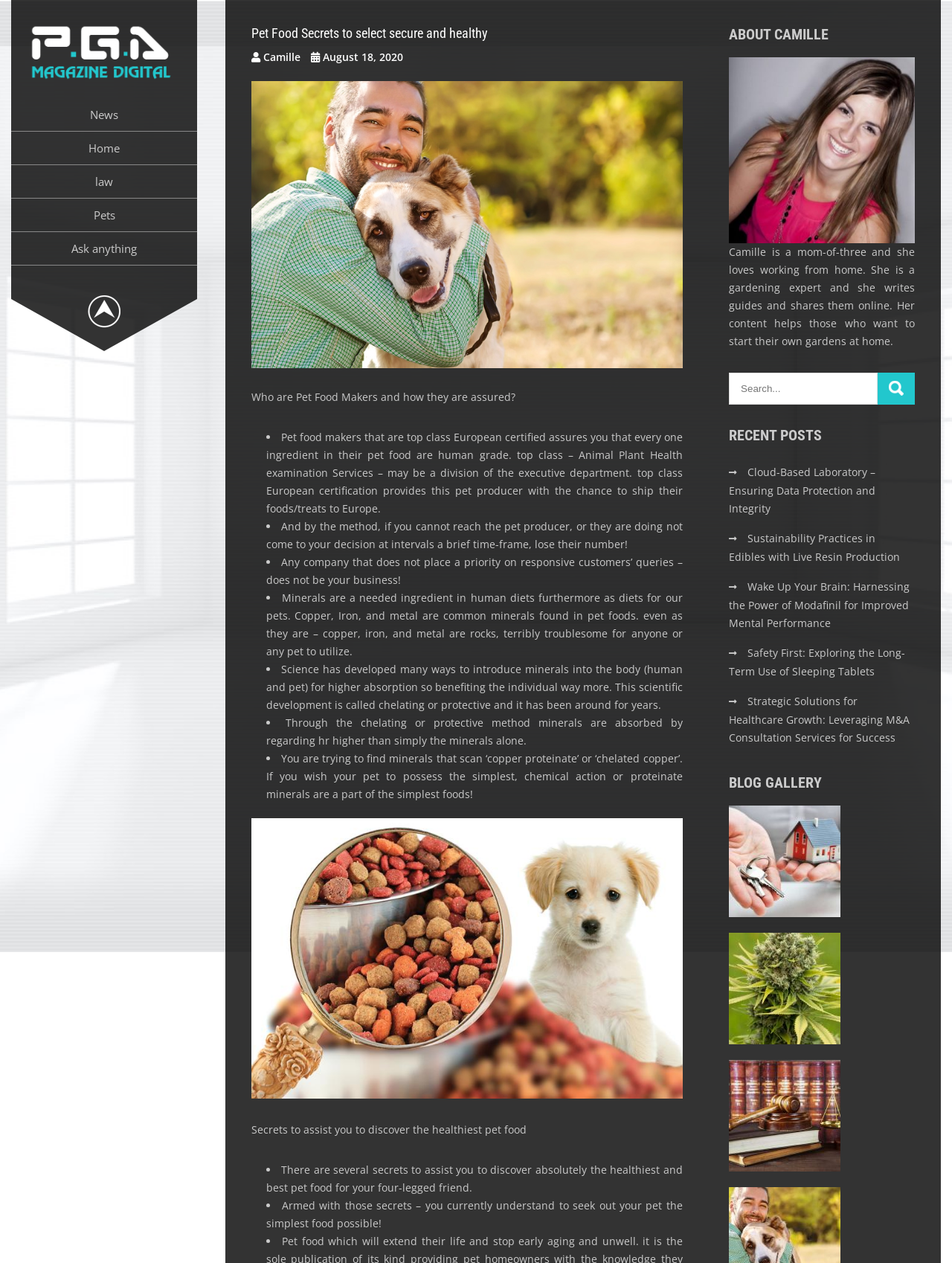Answer the question below using just one word or a short phrase: 
What is the website about?

Pet food secrets